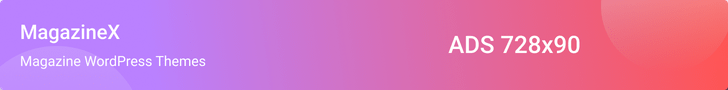What is the purpose of the advertisement?
Please answer the question with a single word or phrase, referencing the image.

To attract web designers and bloggers